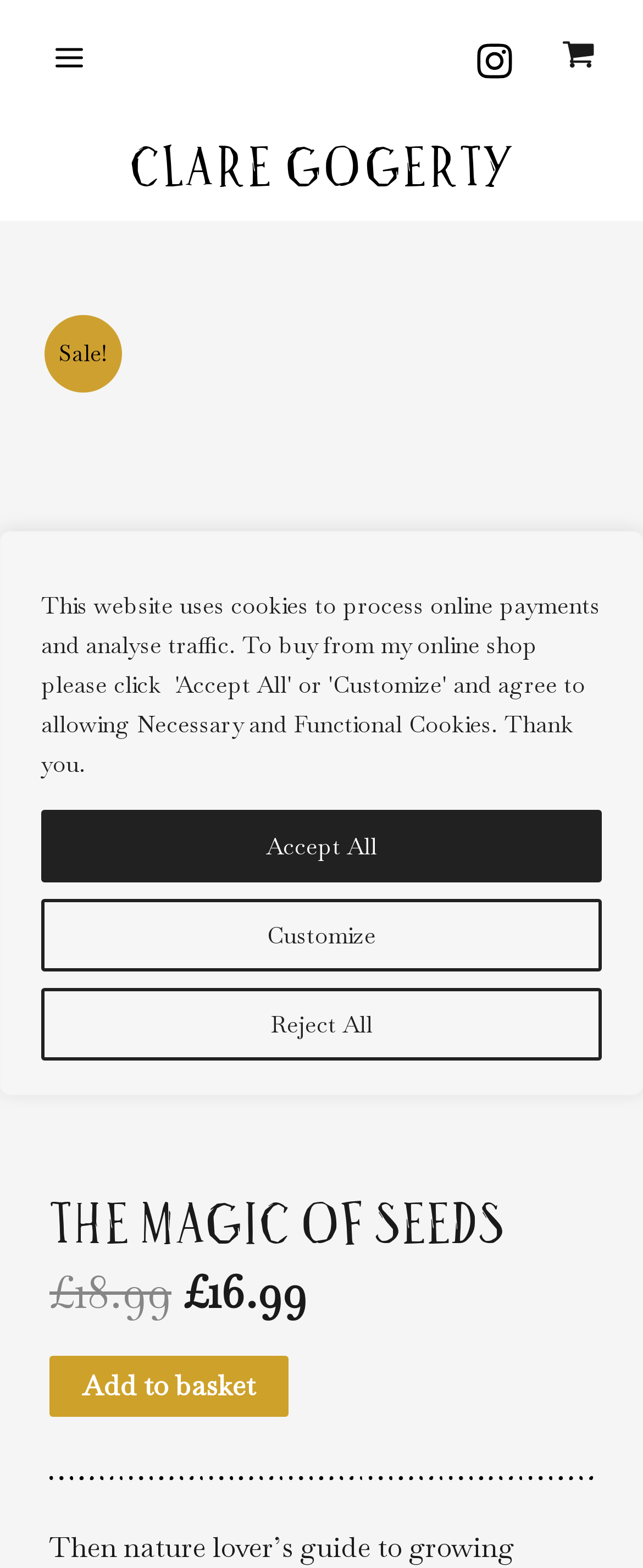Answer the question in one word or a short phrase:
What is the price of the product?

£16.99